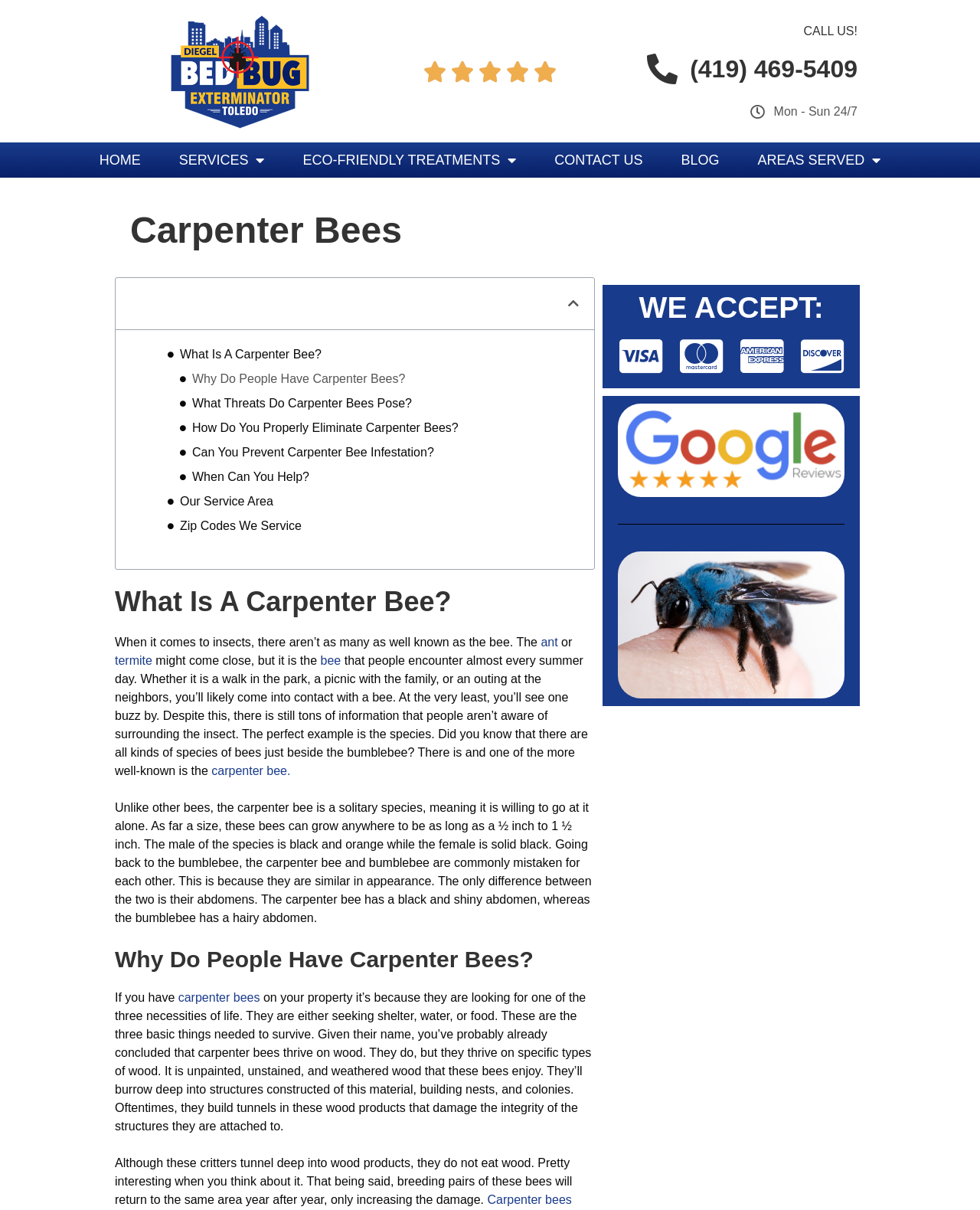Locate the bounding box coordinates of the element that should be clicked to fulfill the instruction: "Click the 'HOME' link".

[0.082, 0.118, 0.163, 0.147]